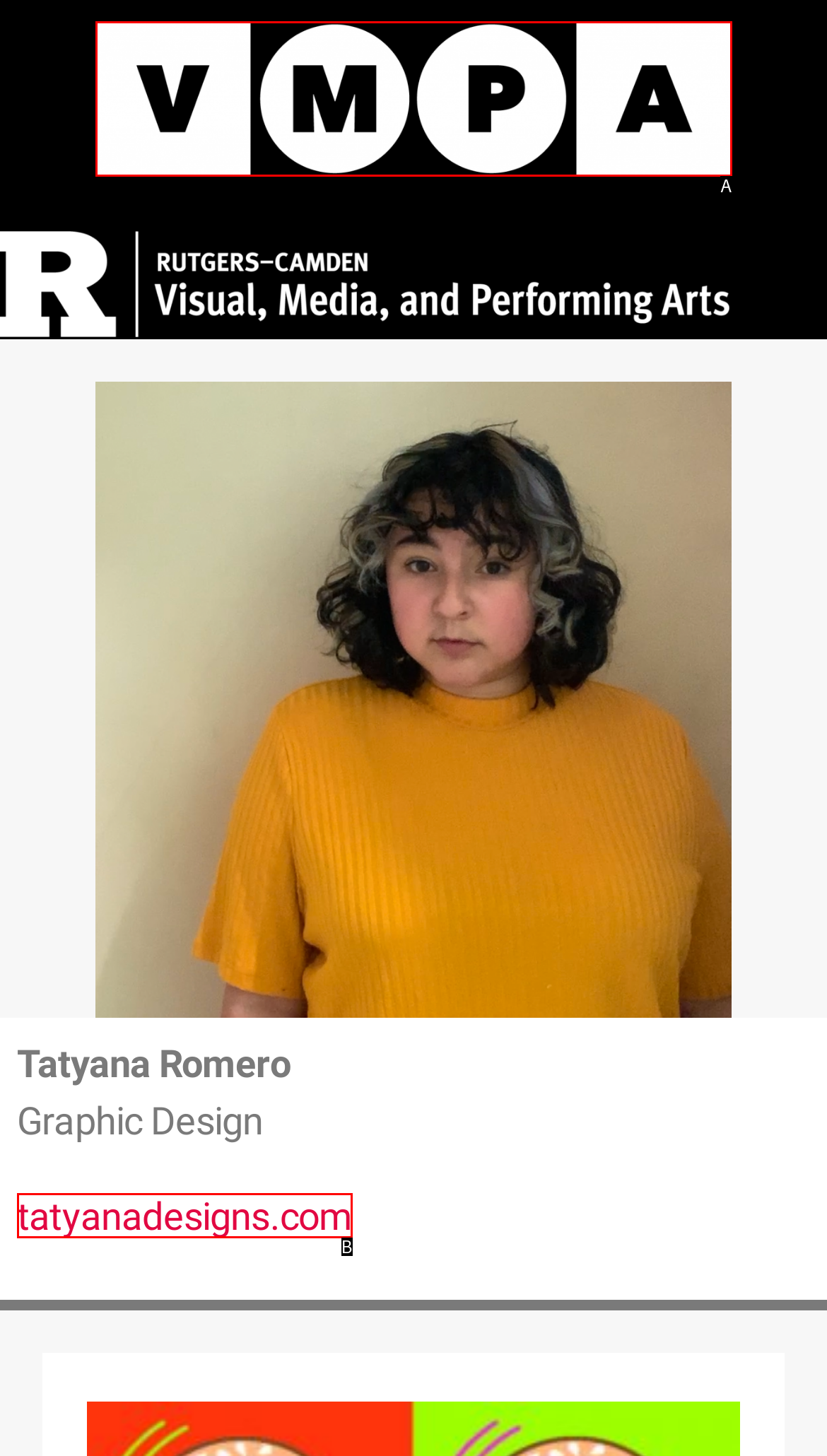Choose the option that best matches the element: alt="VMPA"
Respond with the letter of the correct option.

A